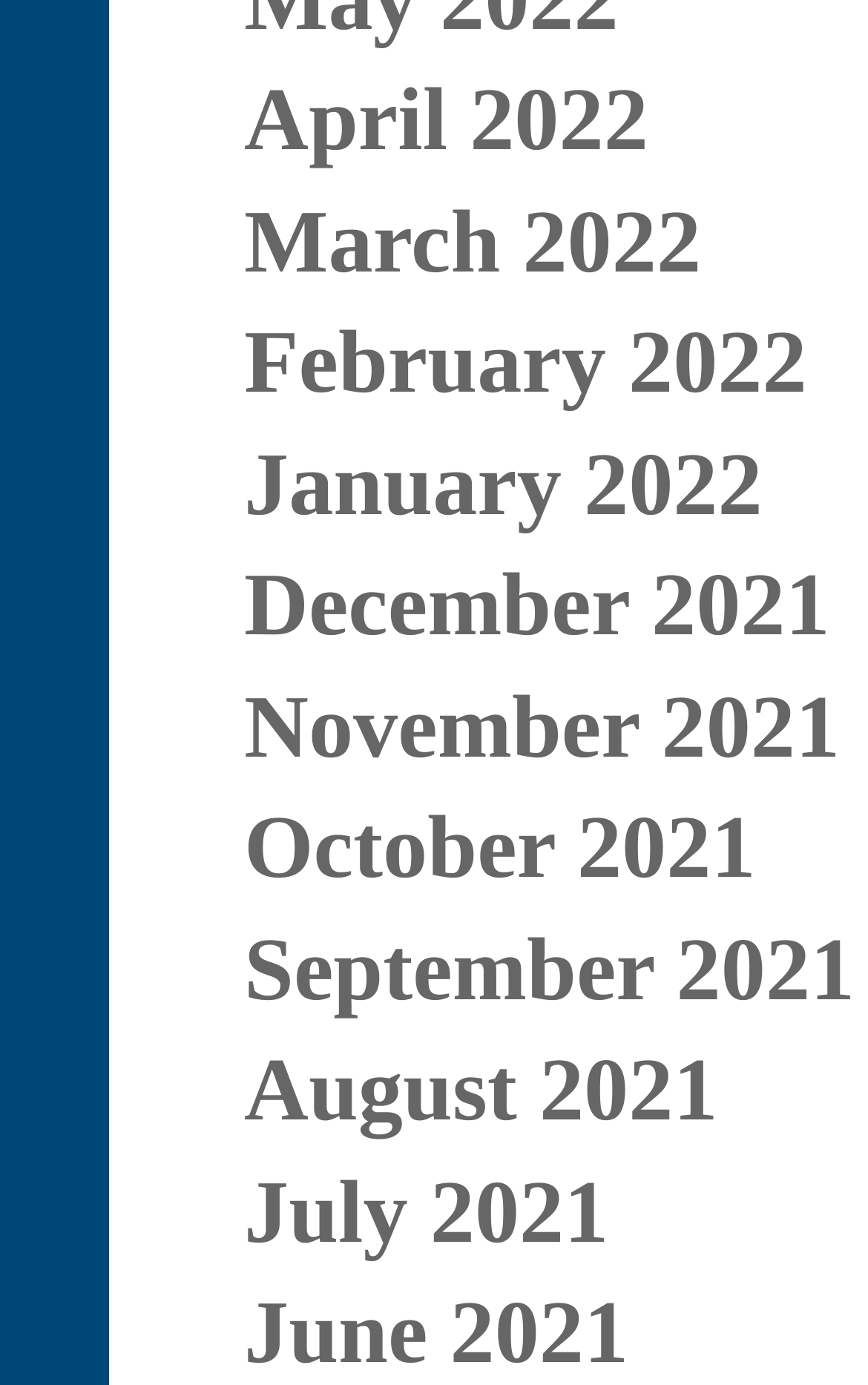Identify the bounding box coordinates of the part that should be clicked to carry out this instruction: "go to March 2022".

[0.281, 0.138, 0.808, 0.21]